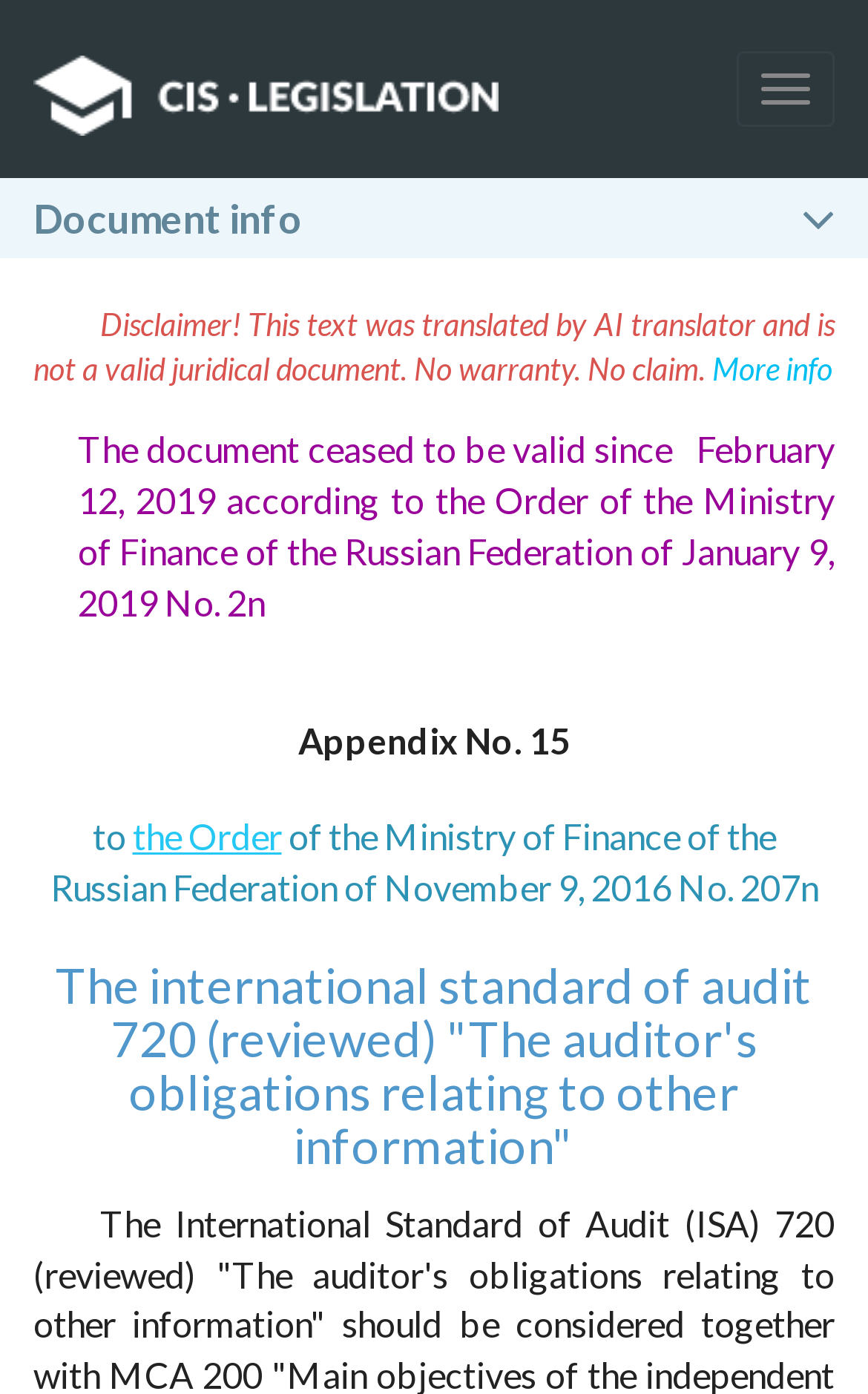Provide the bounding box coordinates for the specified HTML element described in this description: "title="Creative Commons"". The coordinates should be four float numbers ranging from 0 to 1, in the format [left, top, right, bottom].

None